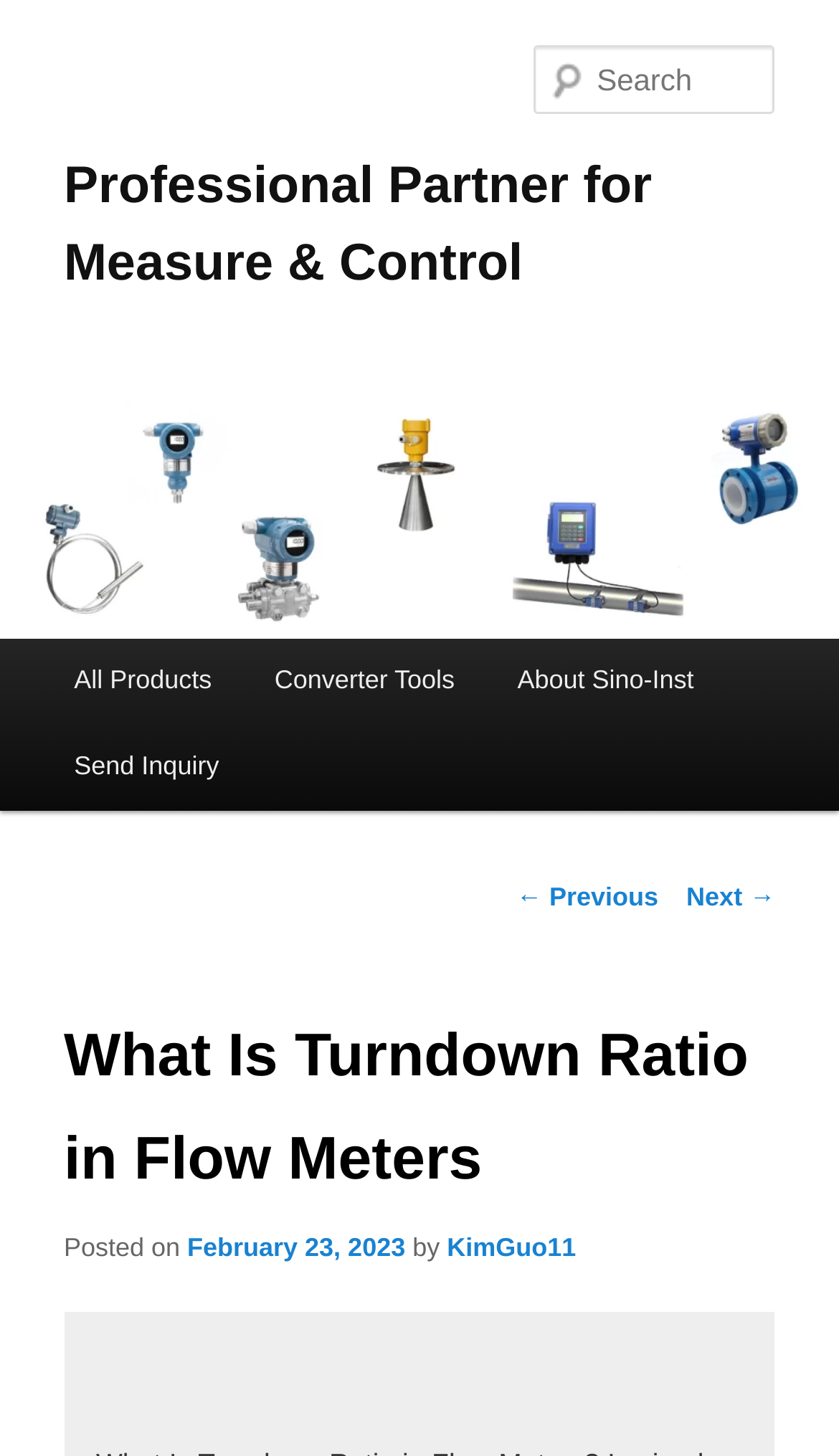Indicate the bounding box coordinates of the element that needs to be clicked to satisfy the following instruction: "Read the previous post". The coordinates should be four float numbers between 0 and 1, i.e., [left, top, right, bottom].

[0.615, 0.606, 0.785, 0.627]